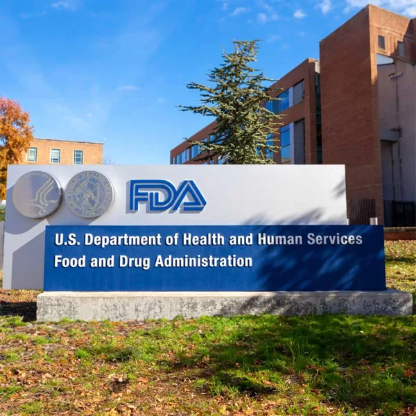What is the location of the FDA sign?
Provide a comprehensive and detailed answer to the question.

Surrounding the sign is a landscaped area with trees and elements of the building facade visible in the background, suggesting a location that plays a crucial role in public health regulation.